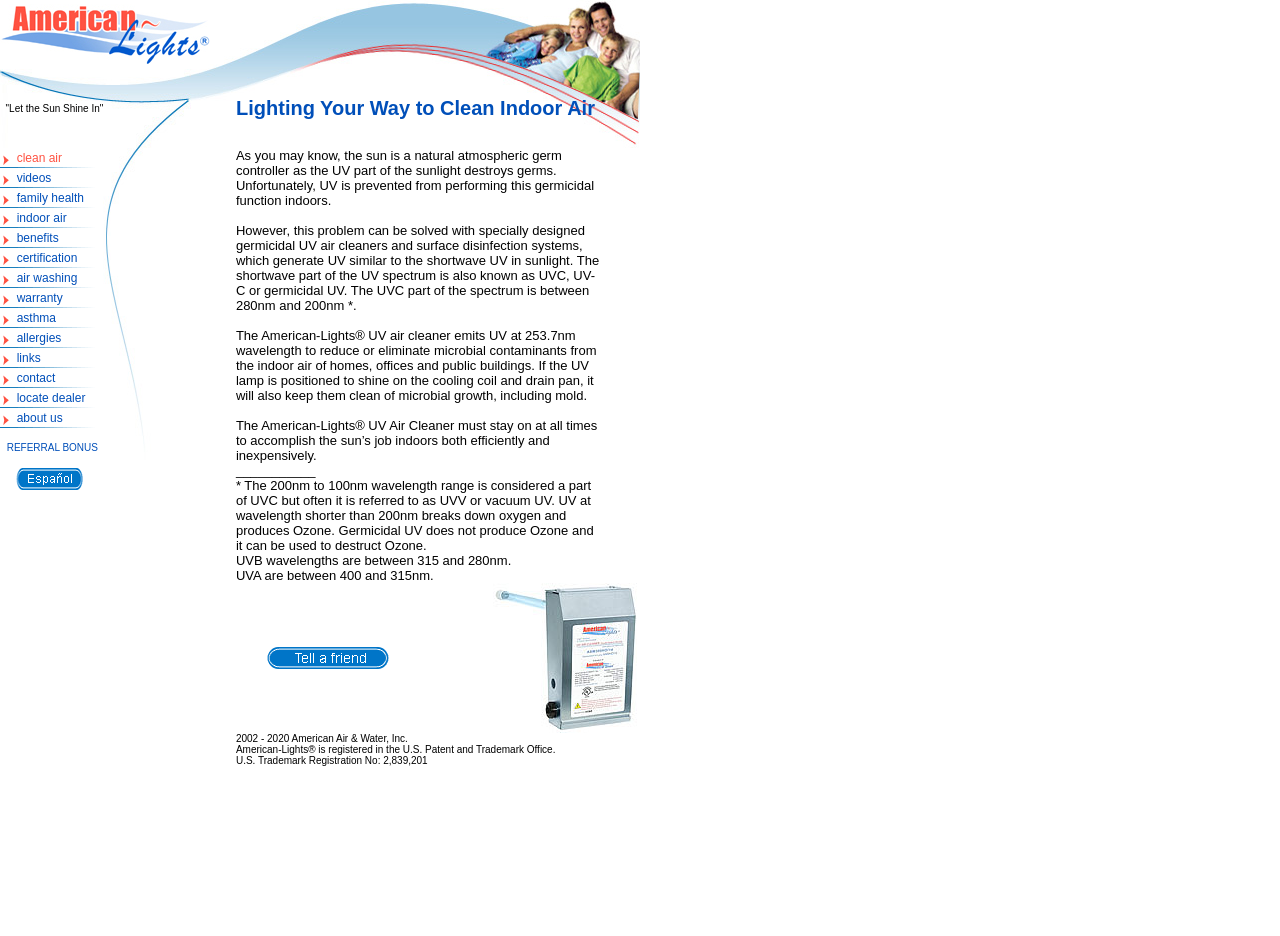Please locate the bounding box coordinates of the element that should be clicked to achieve the given instruction: "Learn about 'family health'".

[0.013, 0.204, 0.066, 0.219]